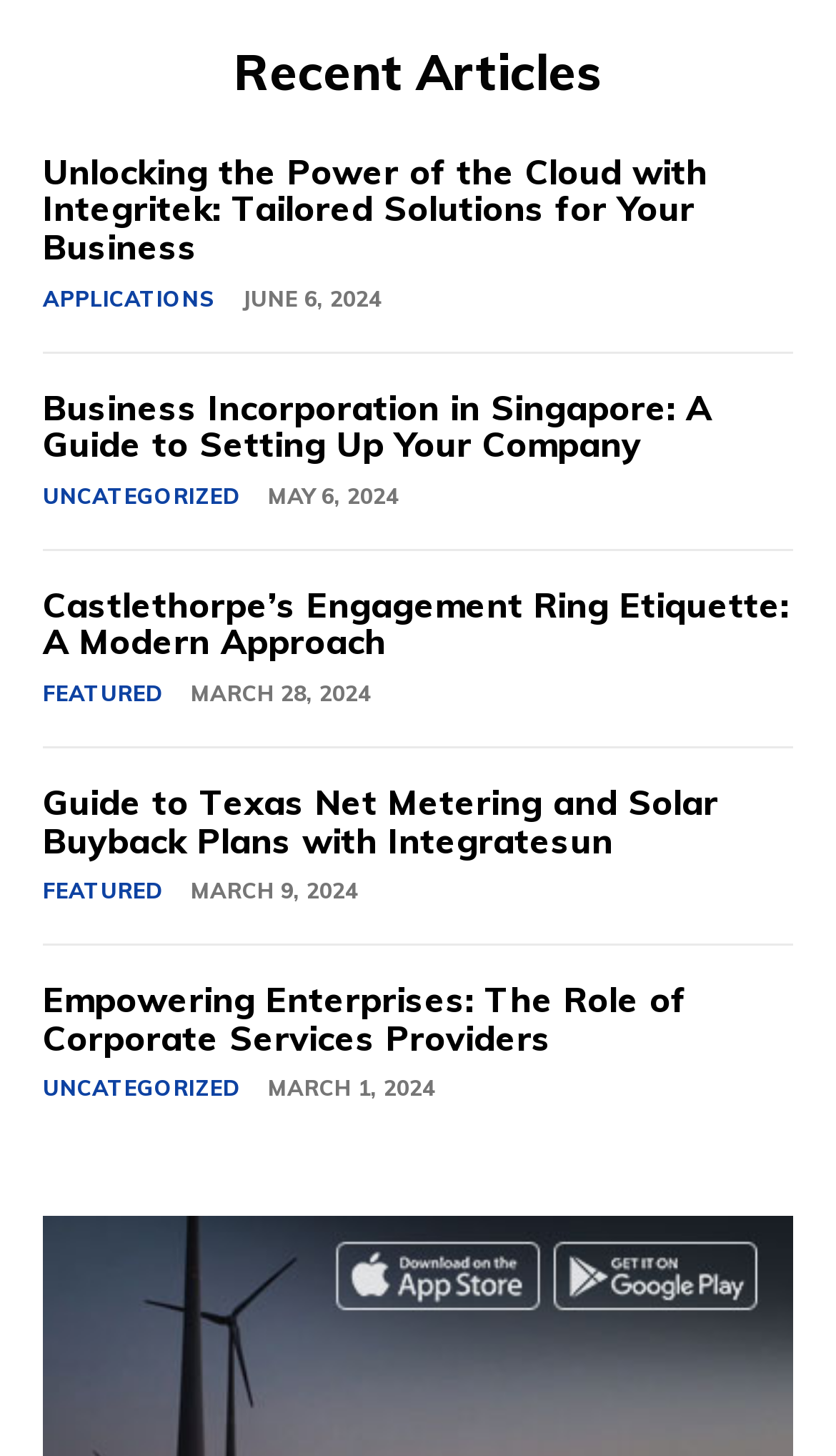Analyze the image and answer the question with as much detail as possible: 
When was the article 'Guide to Texas Net Metering and Solar Buyback Plans with Integratesun' published?

The article 'Guide to Texas Net Metering and Solar Buyback Plans with Integratesun' was published on MARCH 9, 2024, as indicated by the timestamp element next to the article title.